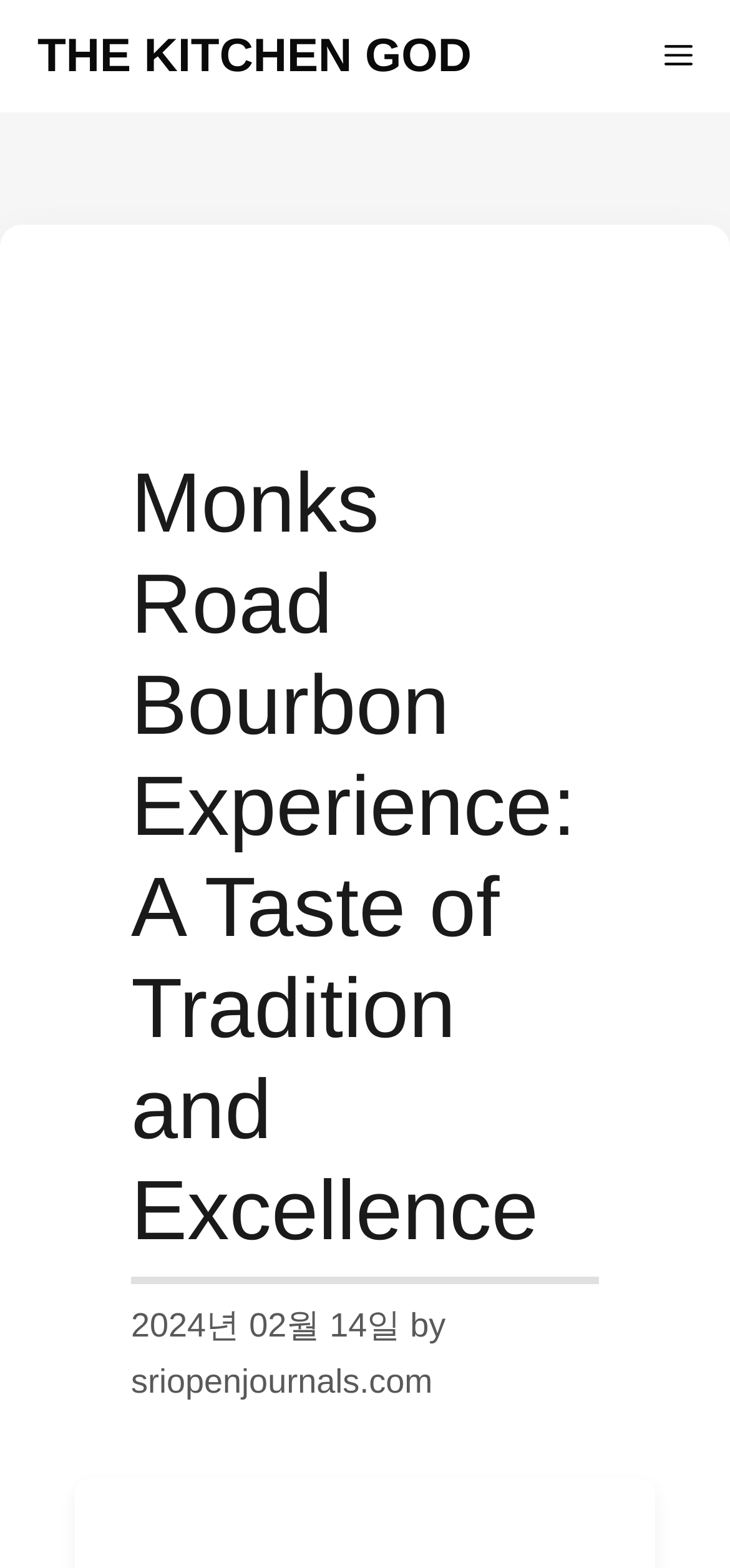Based on the image, please elaborate on the answer to the following question:
What is the URL mentioned on the webpage?

I found the answer by looking at the link element on the webpage, which contains the URL 'sriopenjournals.com'.